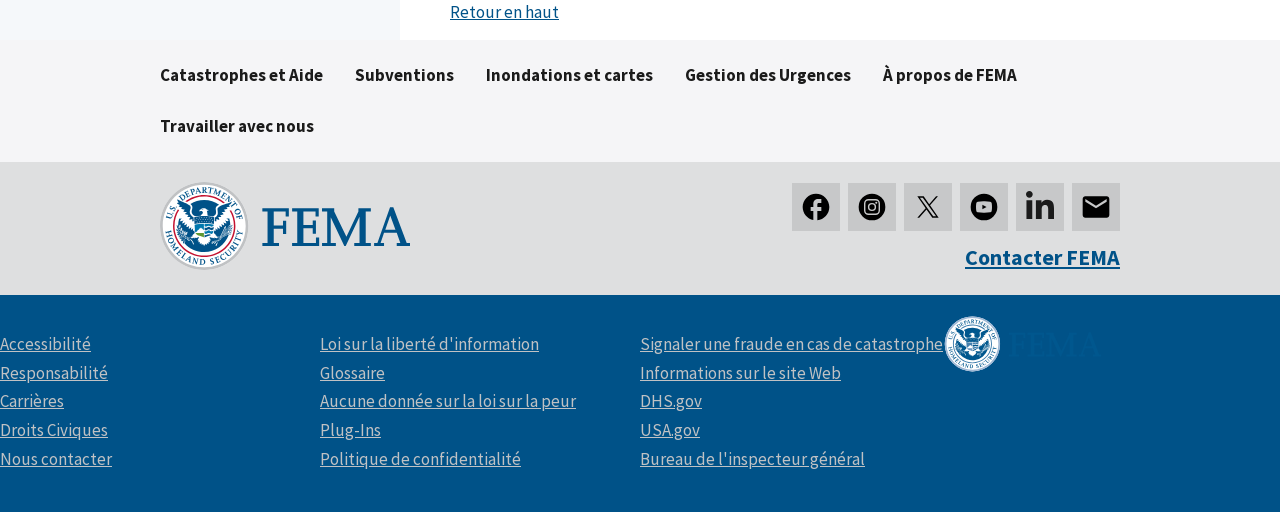Please provide the bounding box coordinates in the format (top-left x, top-left y, bottom-right x, bottom-right y). Remember, all values are floating point numbers between 0 and 1. What is the bounding box coordinate of the region described as: Informations sur le site Web

[0.5, 0.707, 0.657, 0.749]